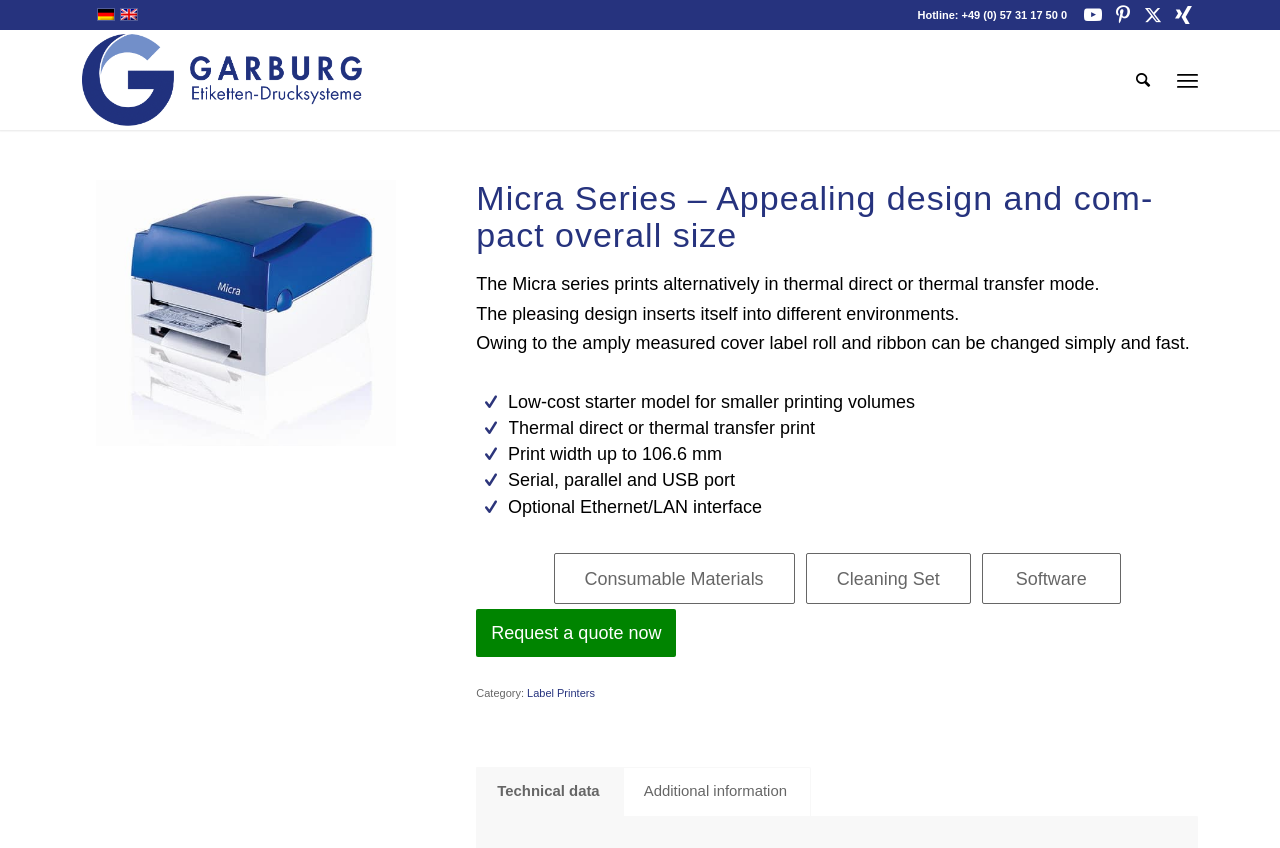What is the purpose of the Micra series?
Answer with a single word or phrase, using the screenshot for reference.

Printing